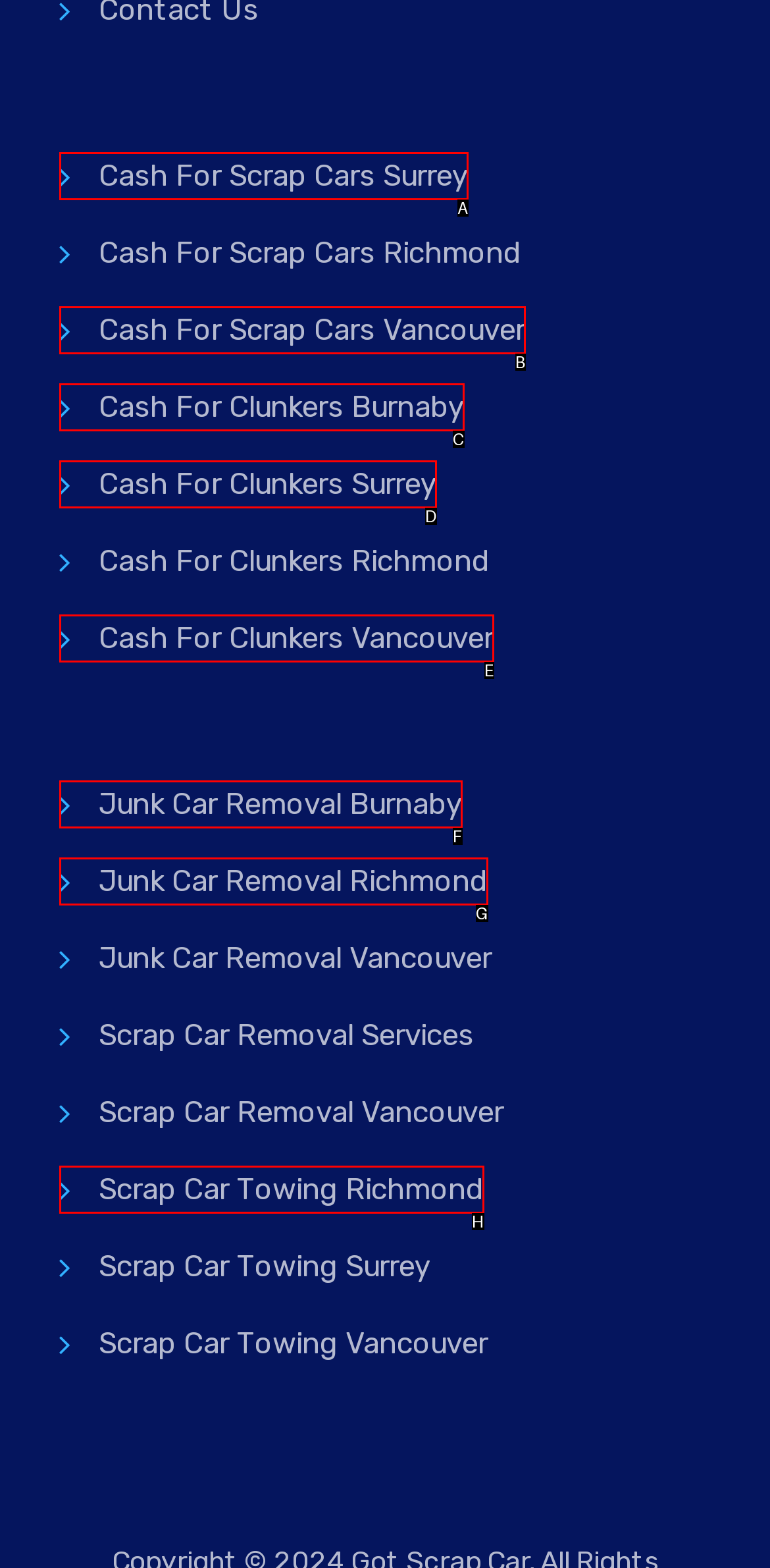Based on the element description: Scrap Car Towing Richmond, choose the best matching option. Provide the letter of the option directly.

H